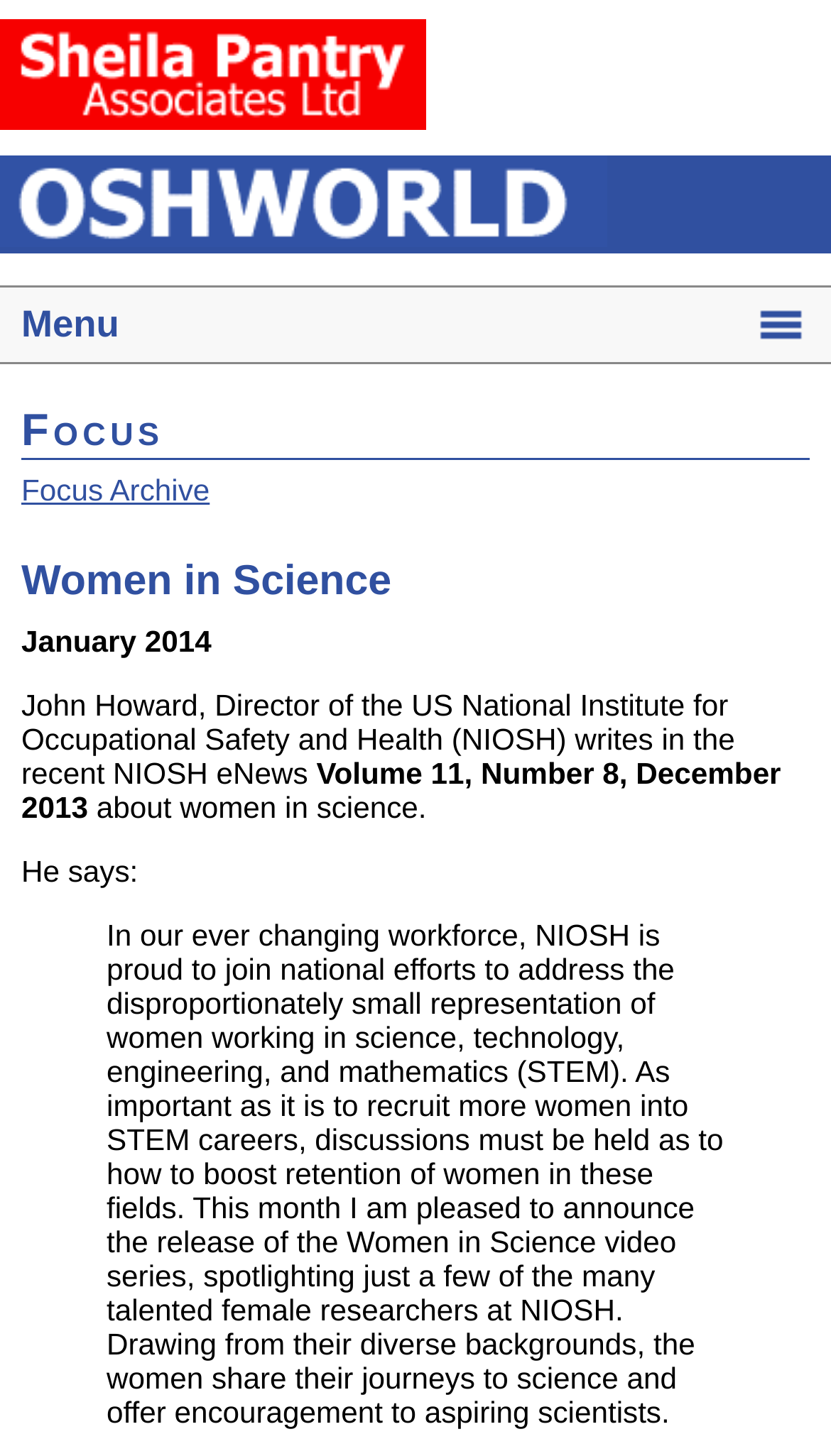Who is the author of the article?
Provide a one-word or short-phrase answer based on the image.

John Howard